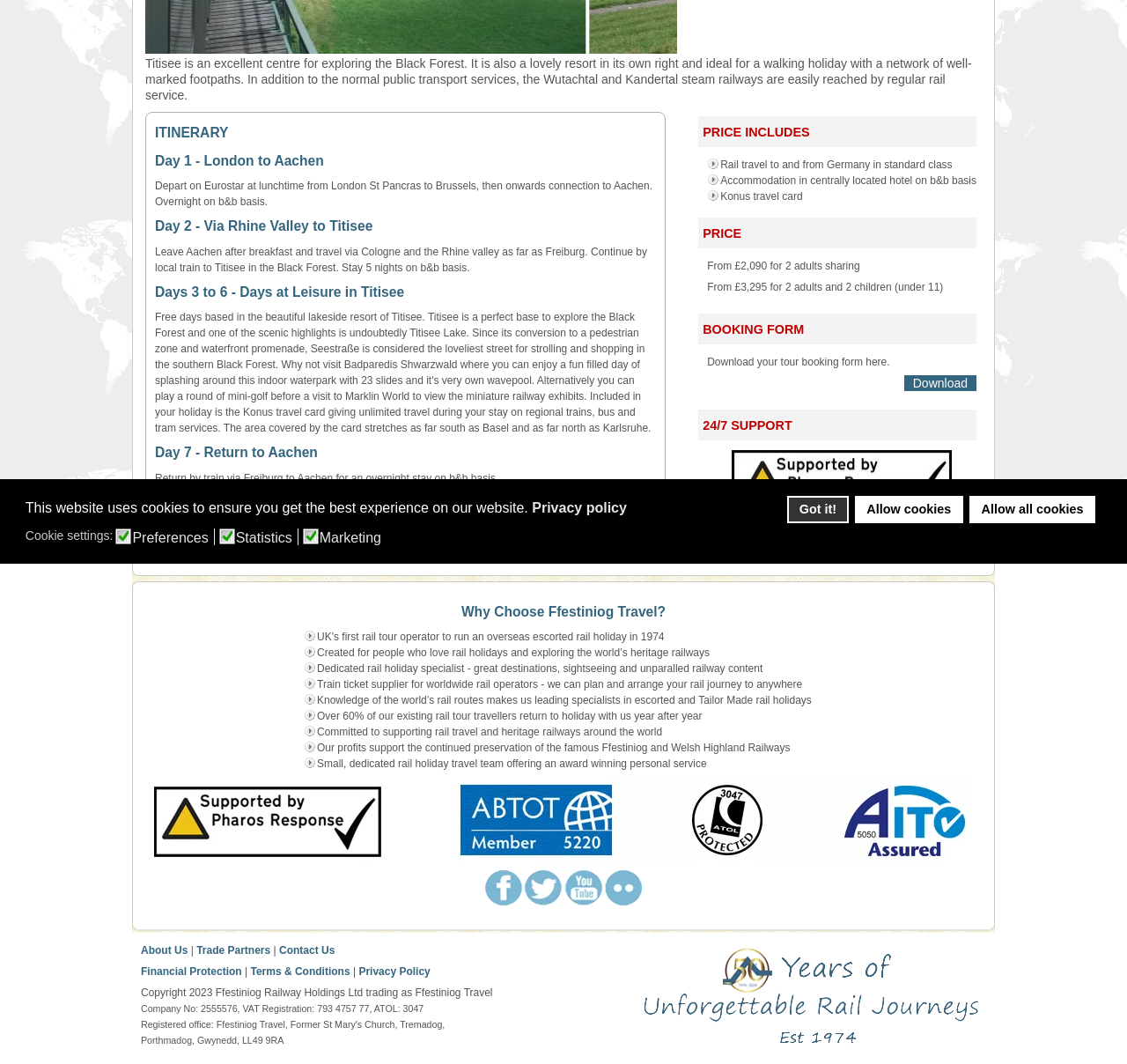Please locate the UI element described by "Why Choose Ffestiniog Travel?" and provide its bounding box coordinates.

[0.409, 0.568, 0.591, 0.582]